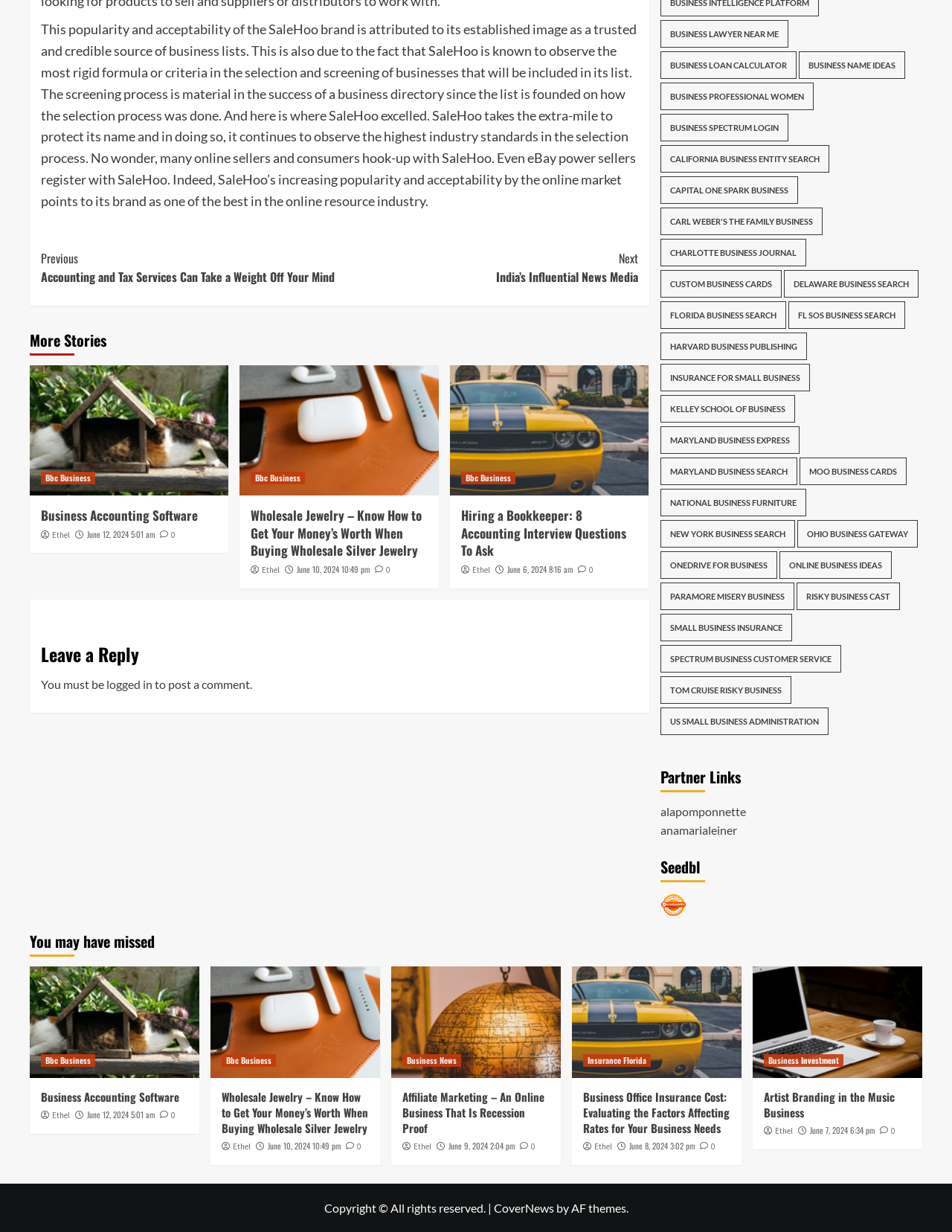Kindly provide the bounding box coordinates of the section you need to click on to fulfill the given instruction: "Click on 'Business Lawyer Near Me'".

[0.693, 0.016, 0.828, 0.038]